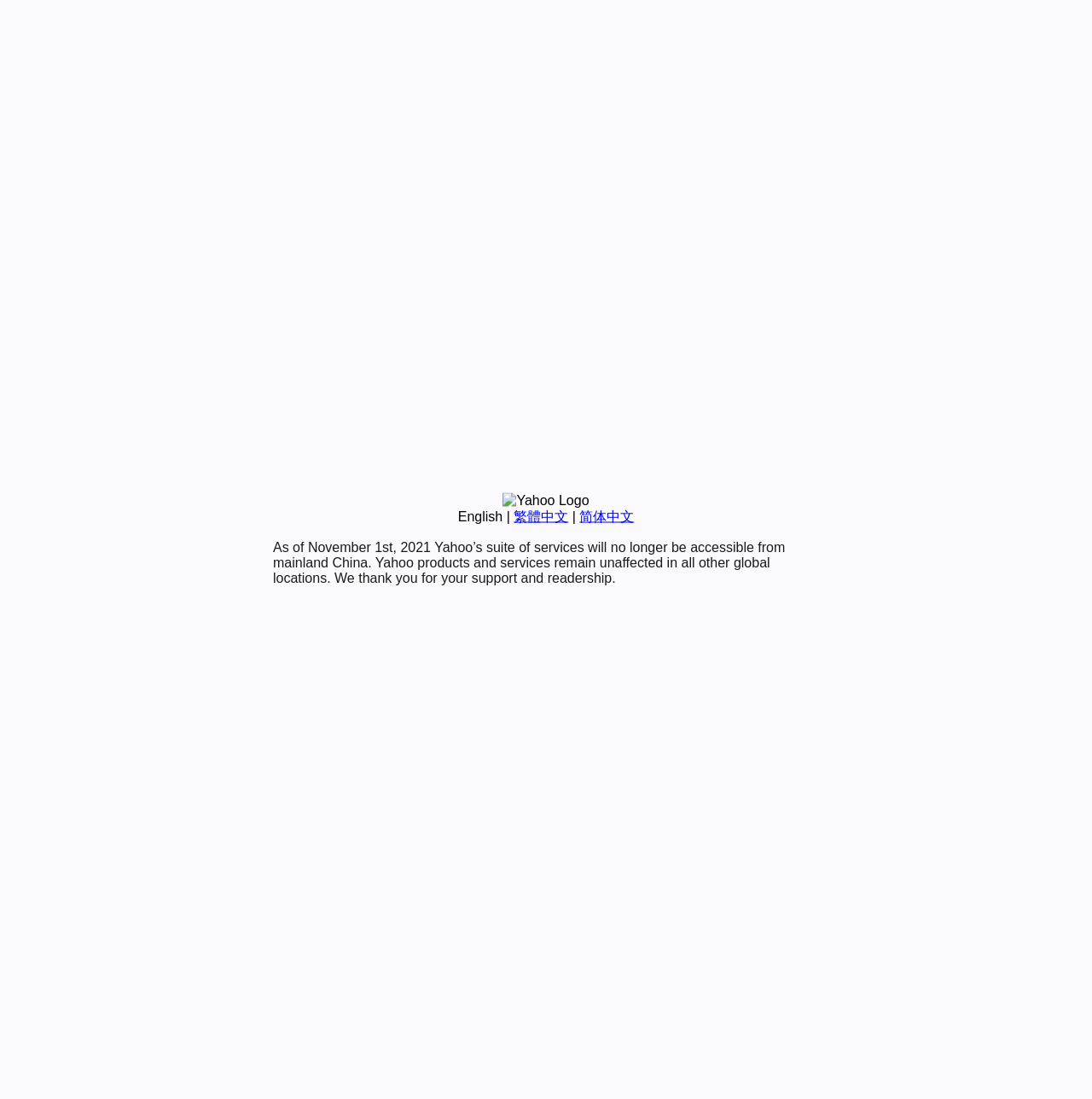Locate the UI element that matches the description 简体中文 in the webpage screenshot. Return the bounding box coordinates in the format (top-left x, top-left y, bottom-right x, bottom-right y), with values ranging from 0 to 1.

[0.531, 0.463, 0.581, 0.476]